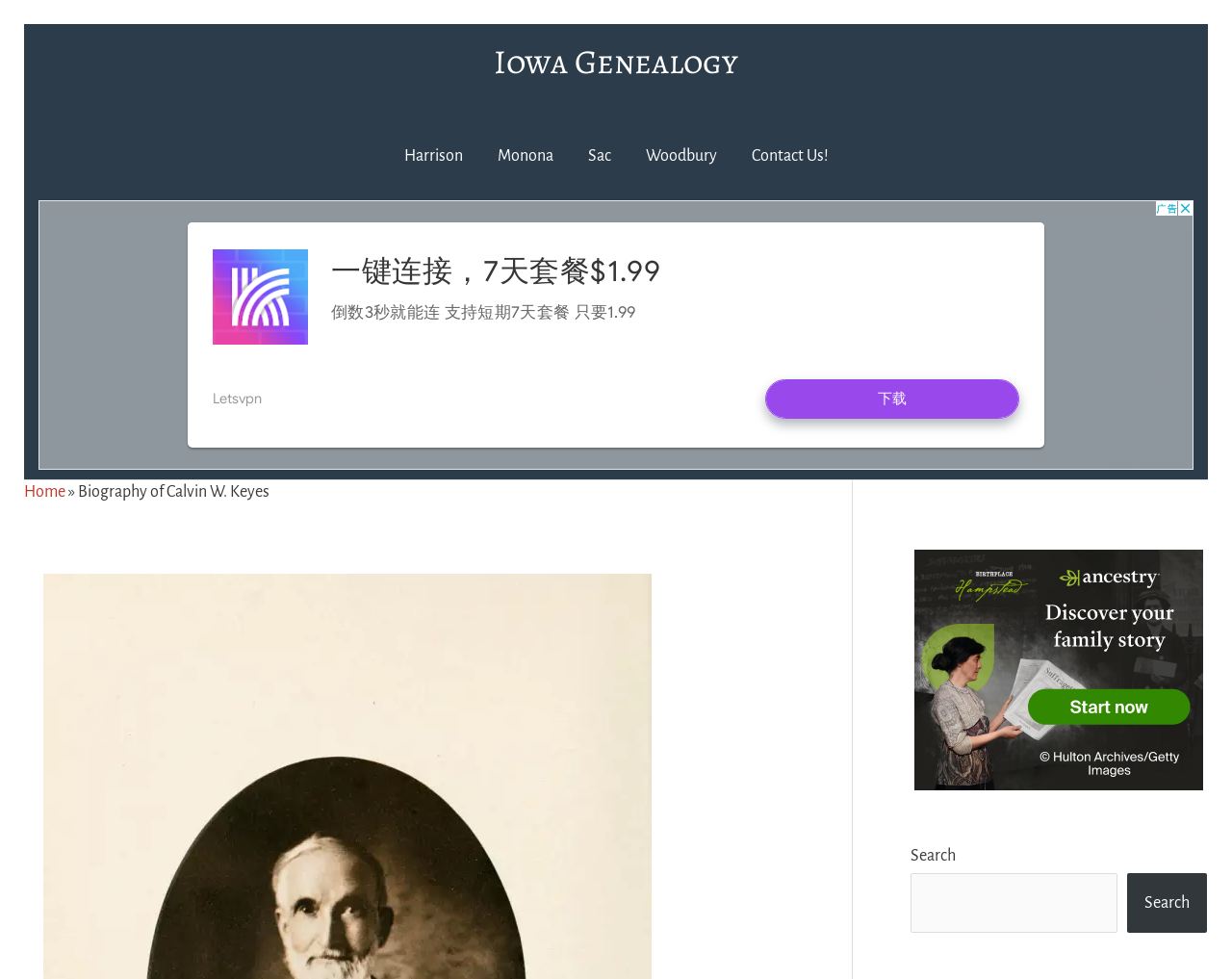Identify the bounding box for the described UI element: "Lord Lester of Herne Hill".

None